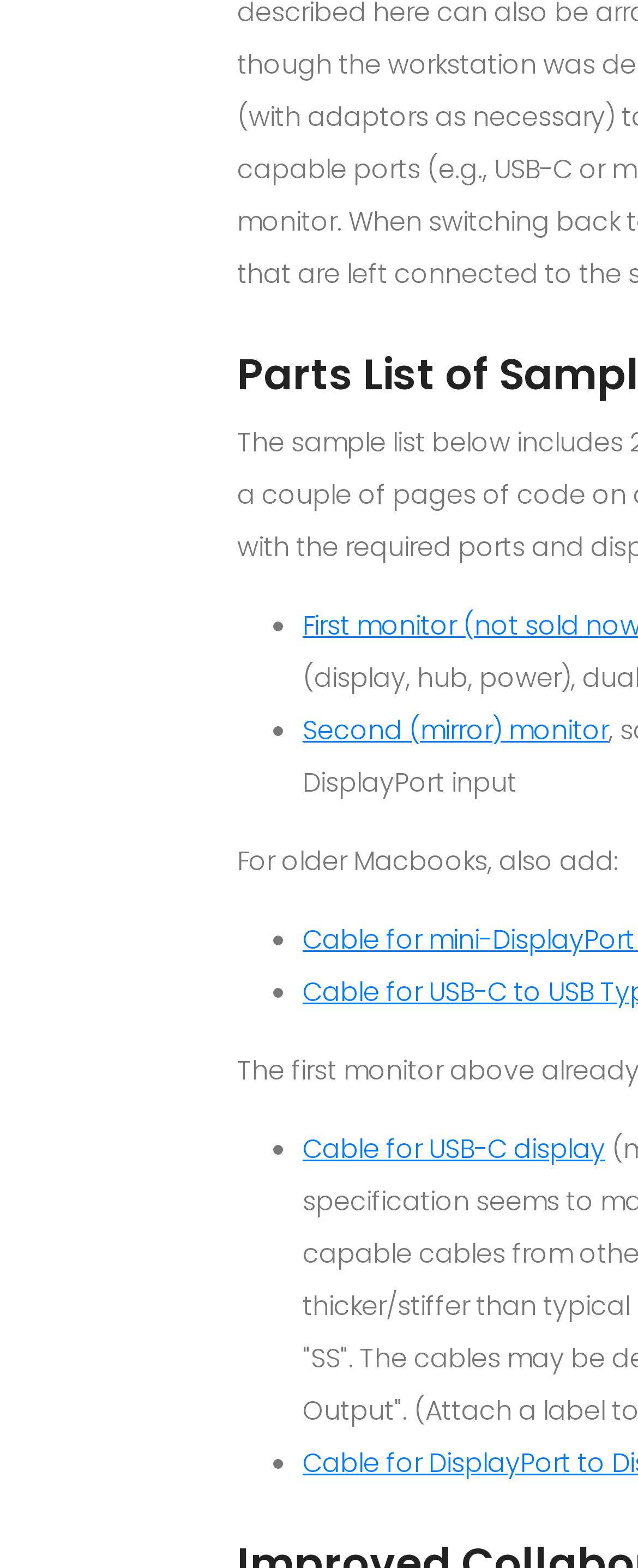How many list items are there?
Look at the screenshot and respond with one word or a short phrase.

5